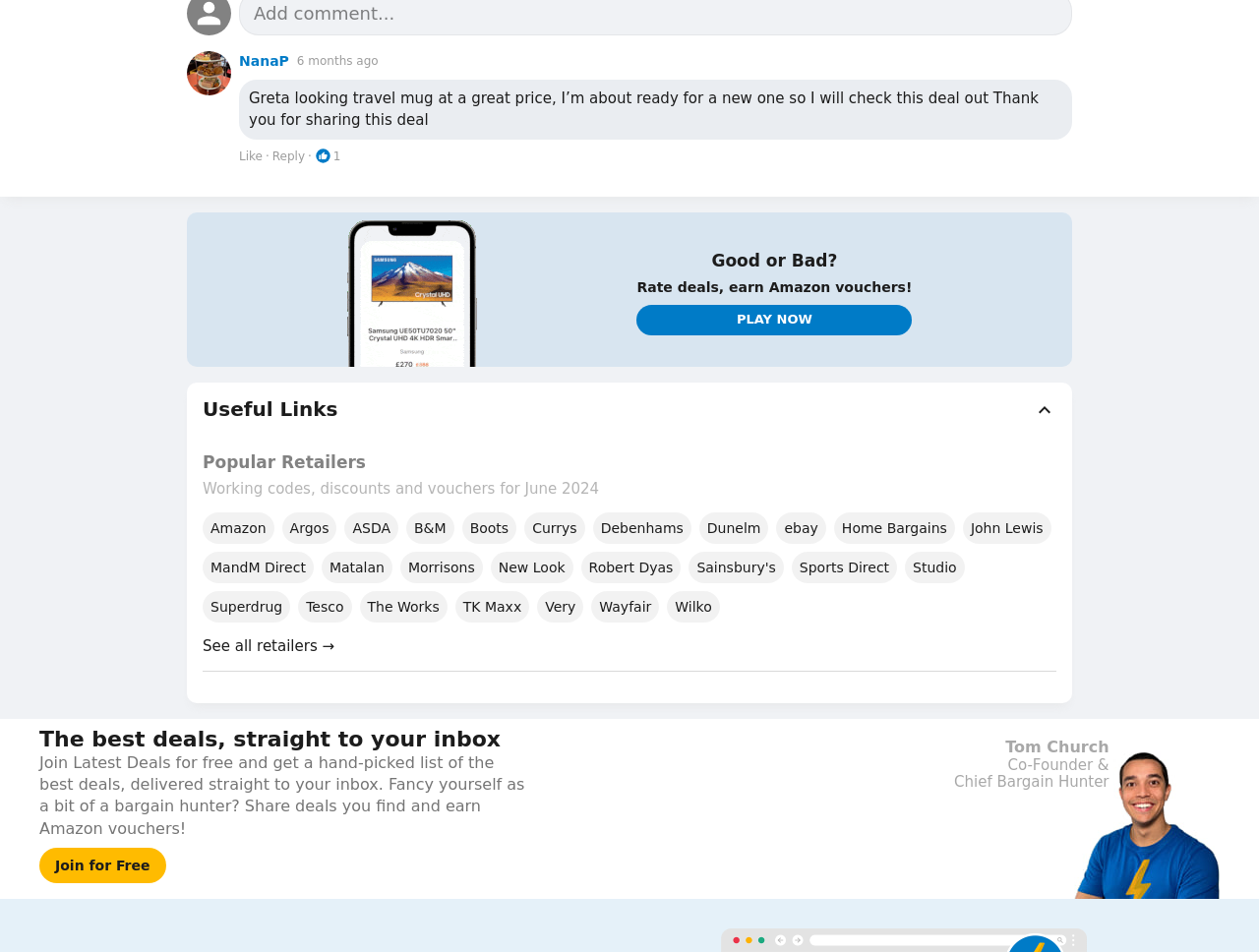Please locate the bounding box coordinates of the region I need to click to follow this instruction: "Click on the 'Join for Free' button".

[0.031, 0.891, 0.132, 0.928]